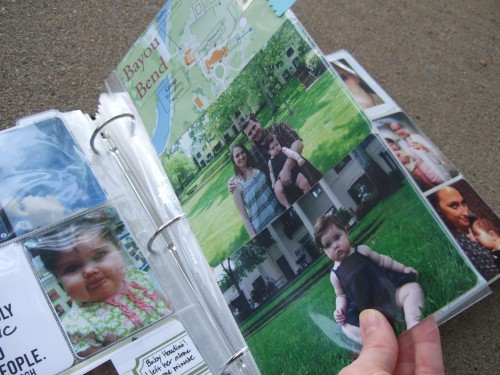Give a detailed account of the visual content in the image.

The image showcases a scrapbook page that captures a memorable visit to Bayou Bend. Featuring a collage of photos, the page includes a map detailing the location, along with snapshots of a family enjoying their time outdoors on the lush green lawn. In one prominent image, a couple is seen holding their infant child, highlighting a warm, family-oriented moment. Other photos around the central images offer a glimpse of the day, showcasing smiles and the natural beauty of the surroundings. The design is simple yet effective, with minimal journaling that allows the images to speak for themselves, emphasizing the joy of the occasion.